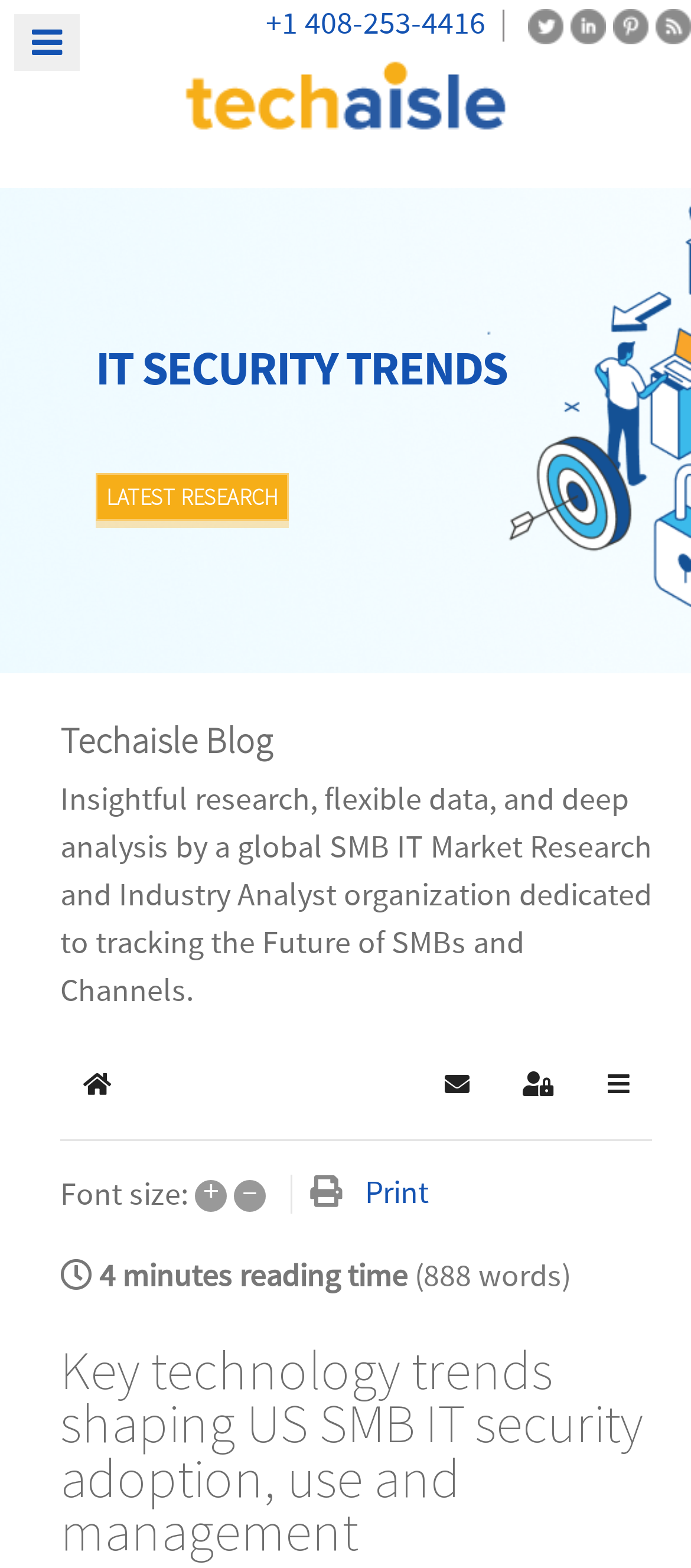Please determine the heading text of this webpage.

Key technology trends shaping US SMB IT security adoption, use and management